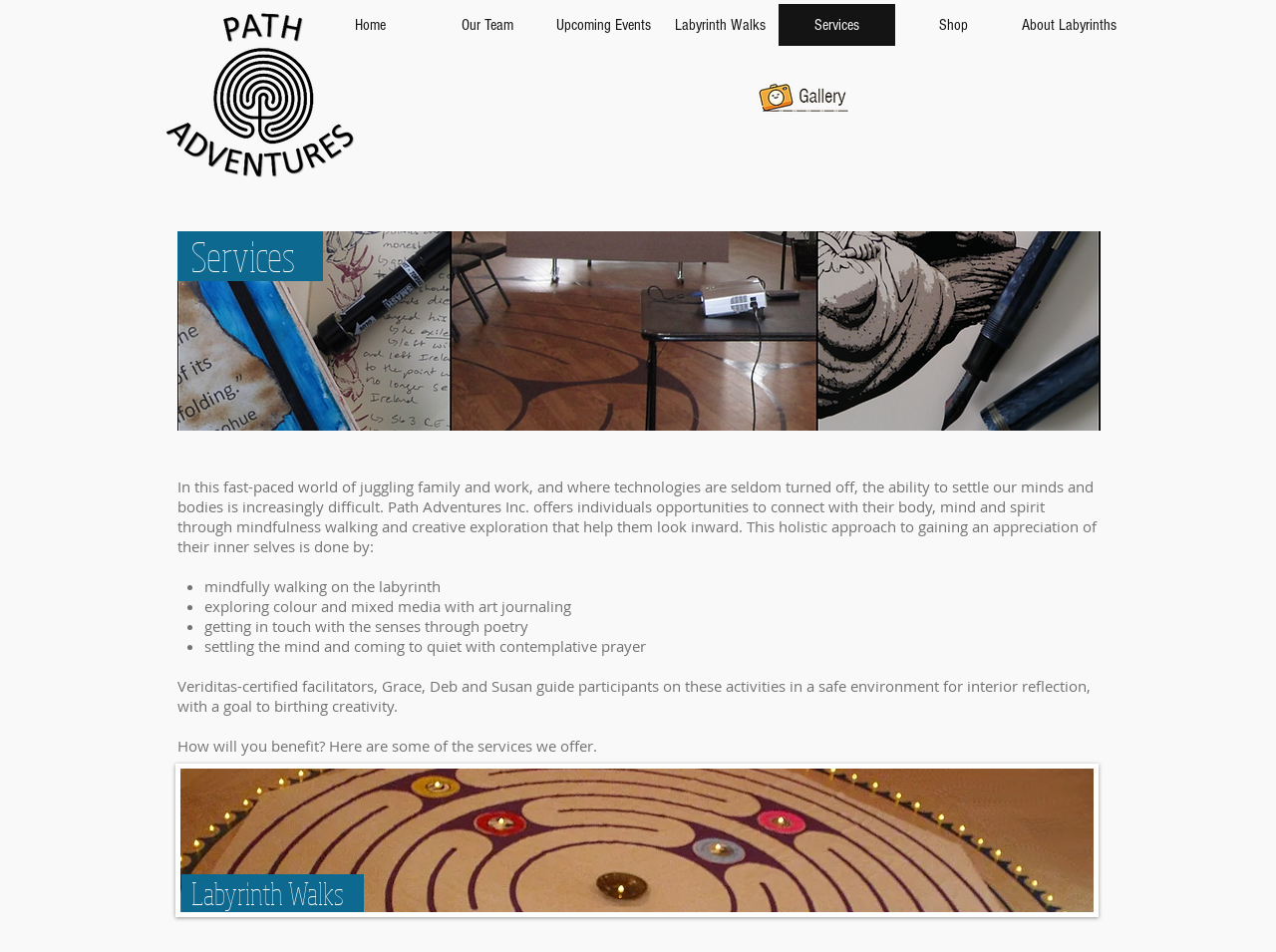What is the benefit of the services offered?
Please use the image to provide an in-depth answer to the question.

The text mentions that the services offered by Path Adventures Inc. have a goal to 'birthing creativity' which implies that the benefits of these services include increased creativity and self-awareness.